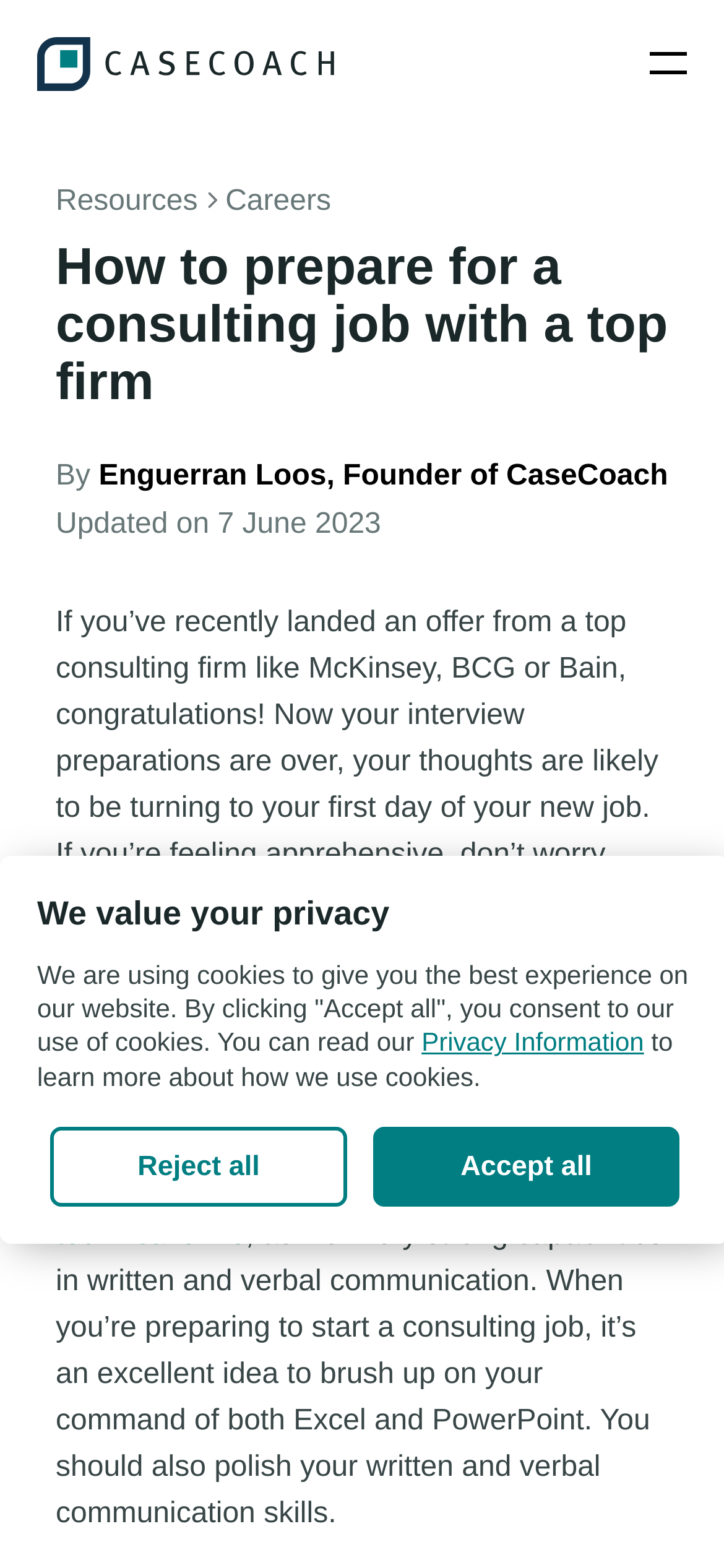Provide a one-word or short-phrase response to the question:
What is the purpose of the 'Subscribe' button?

To receive free interview prep material